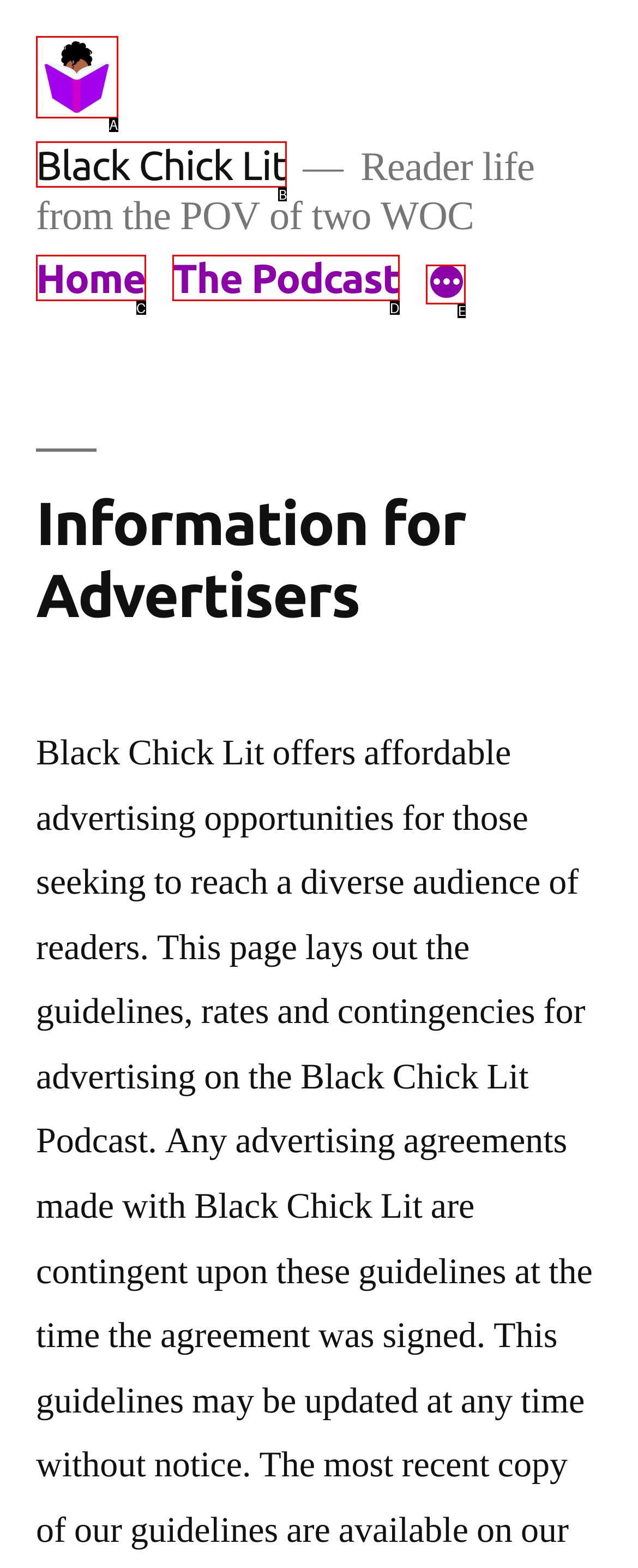Find the HTML element that suits the description: Home
Indicate your answer with the letter of the matching option from the choices provided.

C